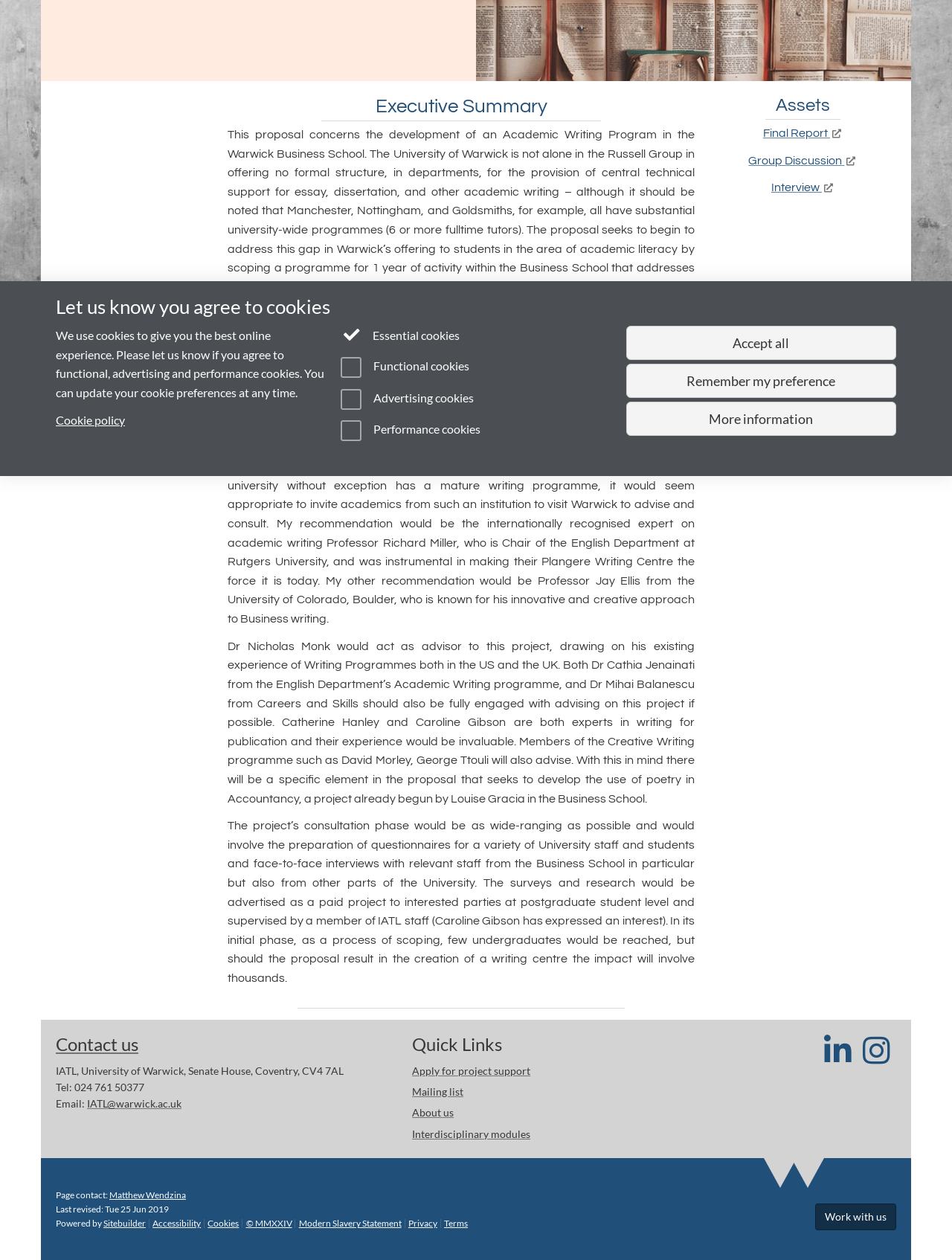Identify the bounding box for the described UI element: "Apply for project support".

[0.433, 0.845, 0.557, 0.855]